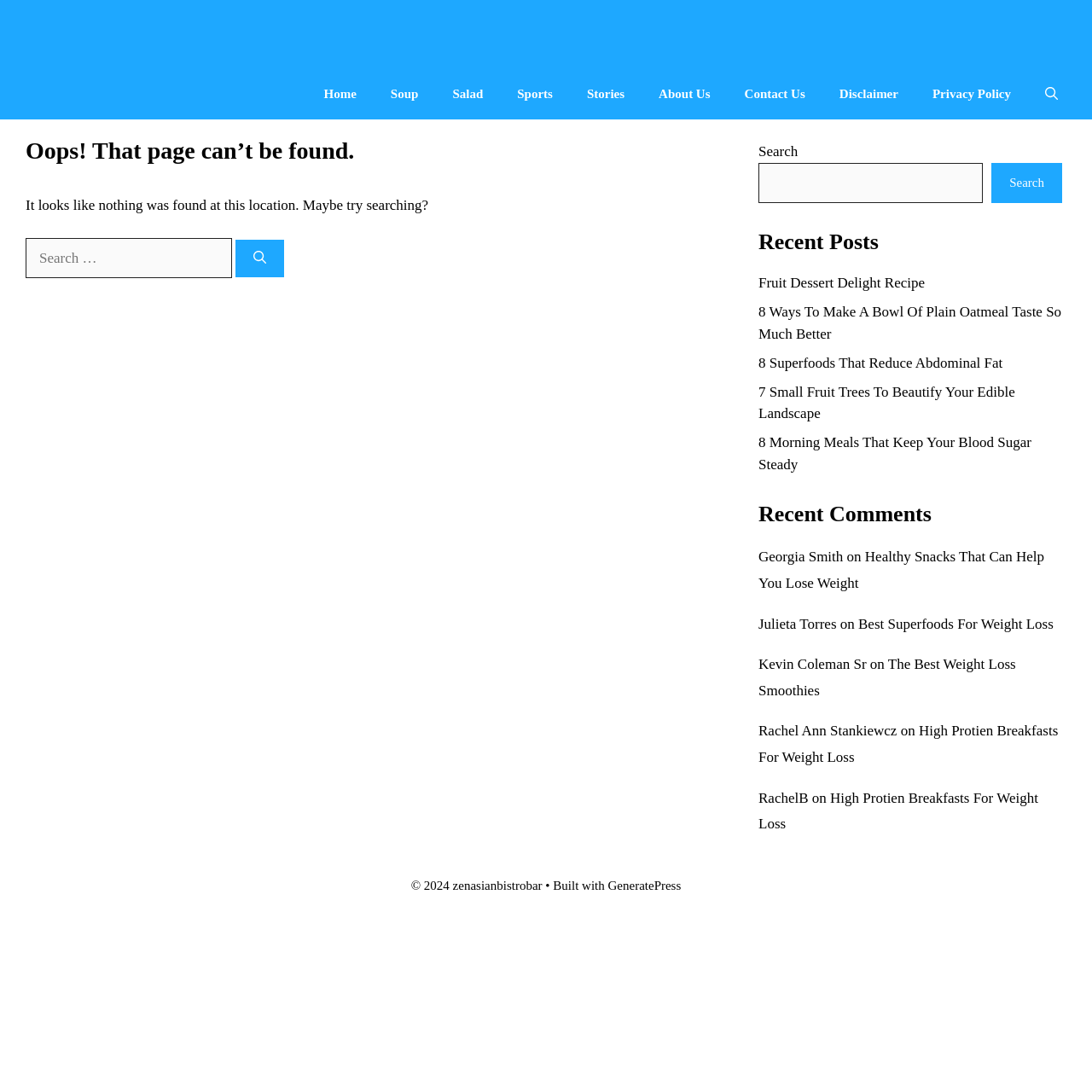What is the search bar placeholder text?
Analyze the image and provide a thorough answer to the question.

I found the search bar placeholder text by looking at the searchbox element with the text 'Search for:' which is located in the main section of the page.